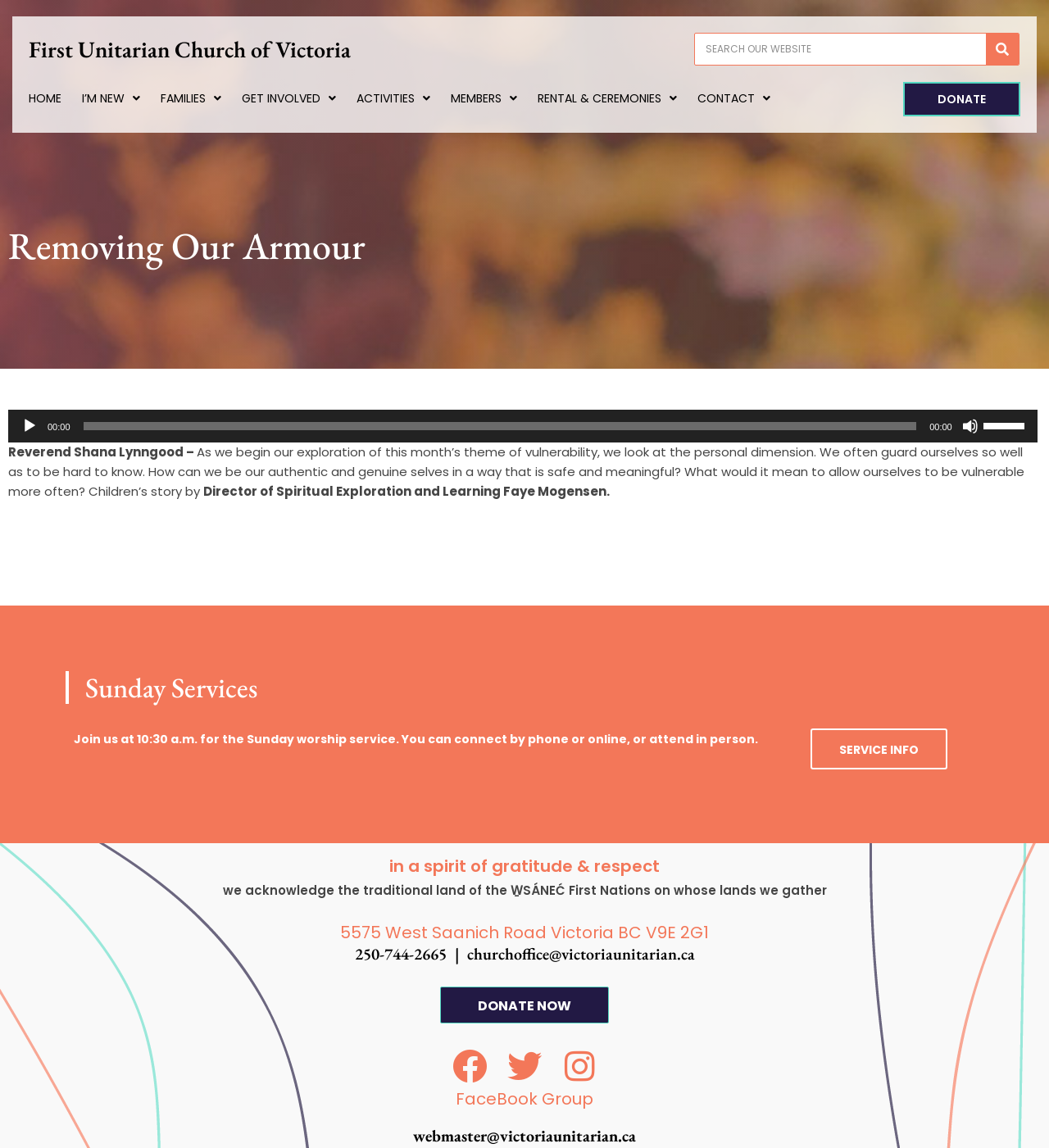Please find the bounding box coordinates of the section that needs to be clicked to achieve this instruction: "Go to the home page".

[0.091, 0.071, 0.122, 0.1]